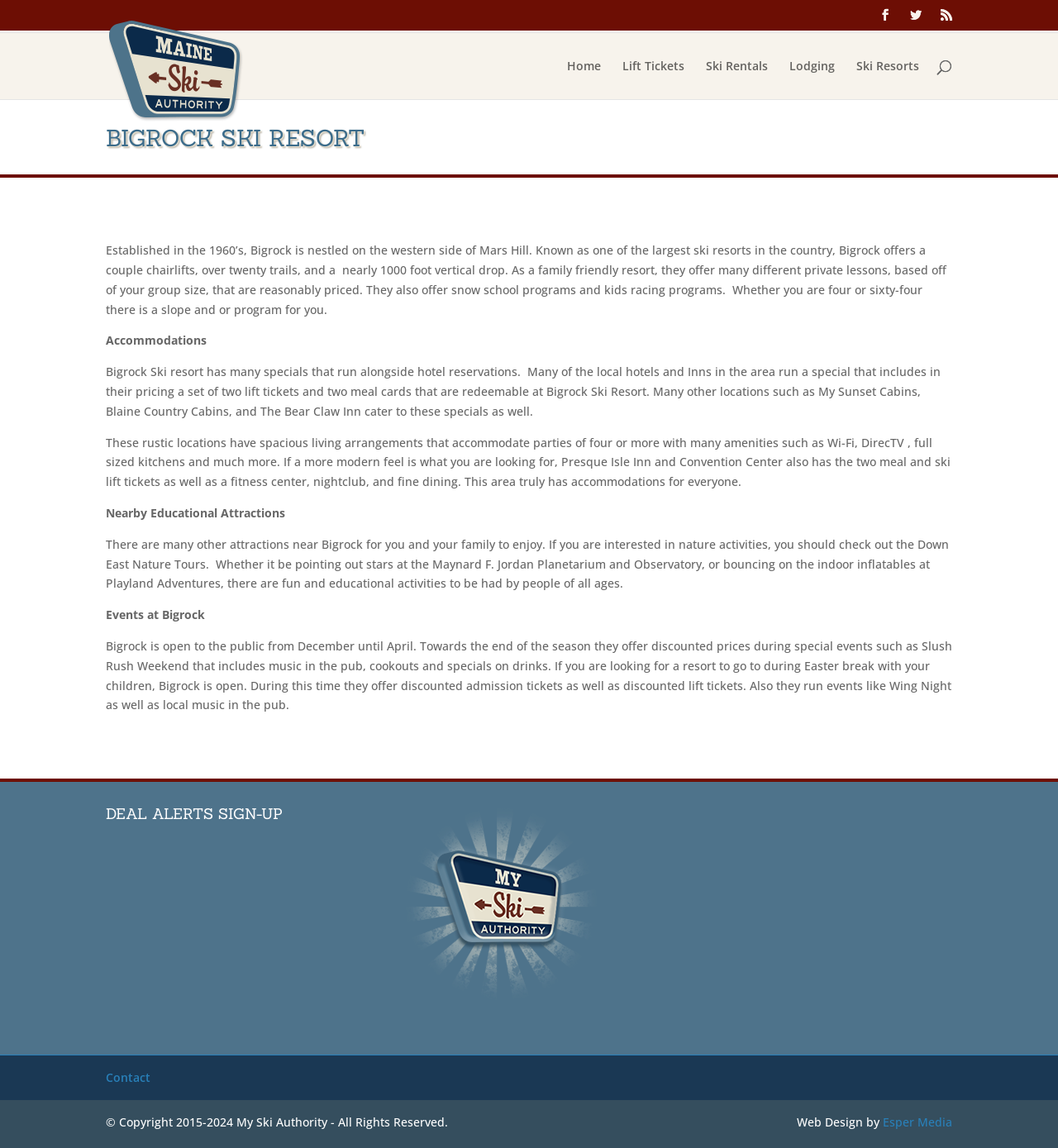Given the element description: "Lift Tickets", predict the bounding box coordinates of this UI element. The coordinates must be four float numbers between 0 and 1, given as [left, top, right, bottom].

[0.588, 0.052, 0.647, 0.086]